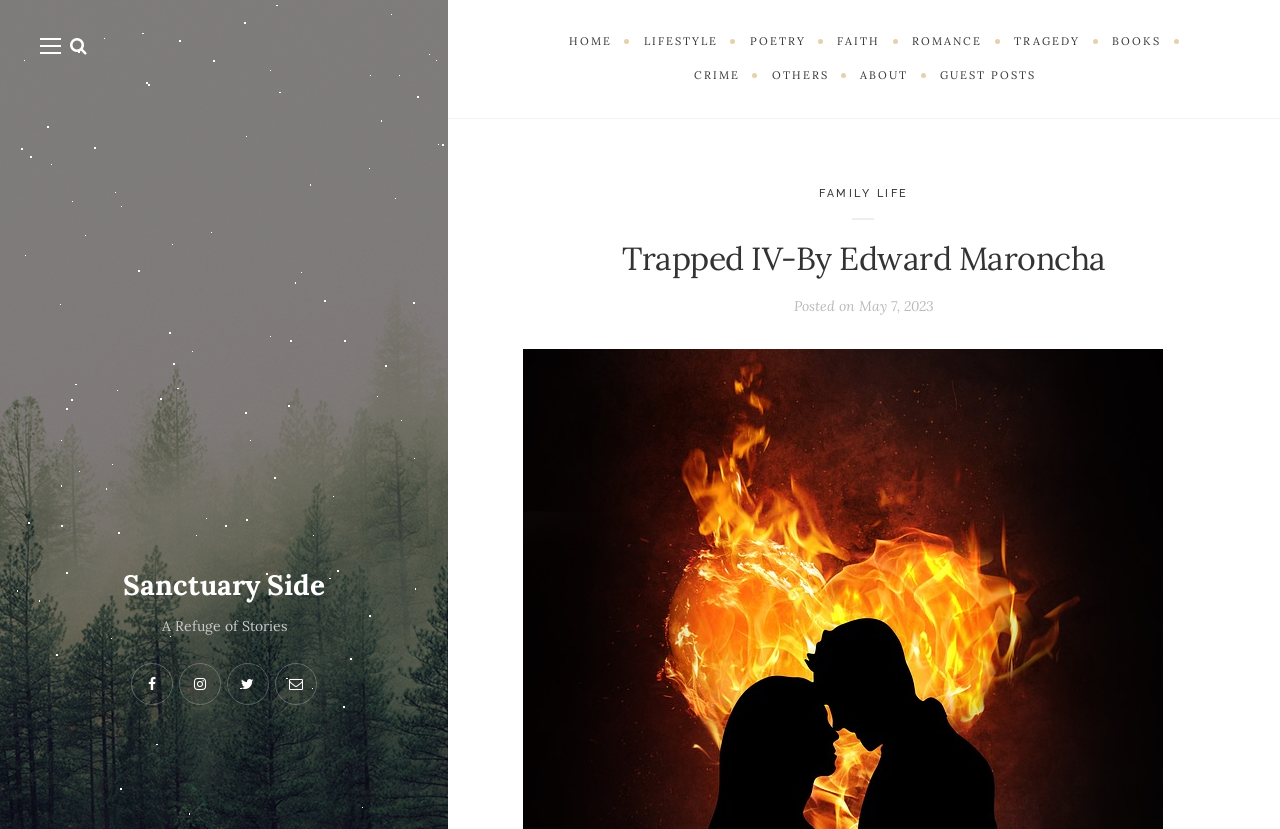Show the bounding box coordinates for the element that needs to be clicked to execute the following instruction: "Read more about Kaun Banega Crorepati". Provide the coordinates in the form of four float numbers between 0 and 1, i.e., [left, top, right, bottom].

None